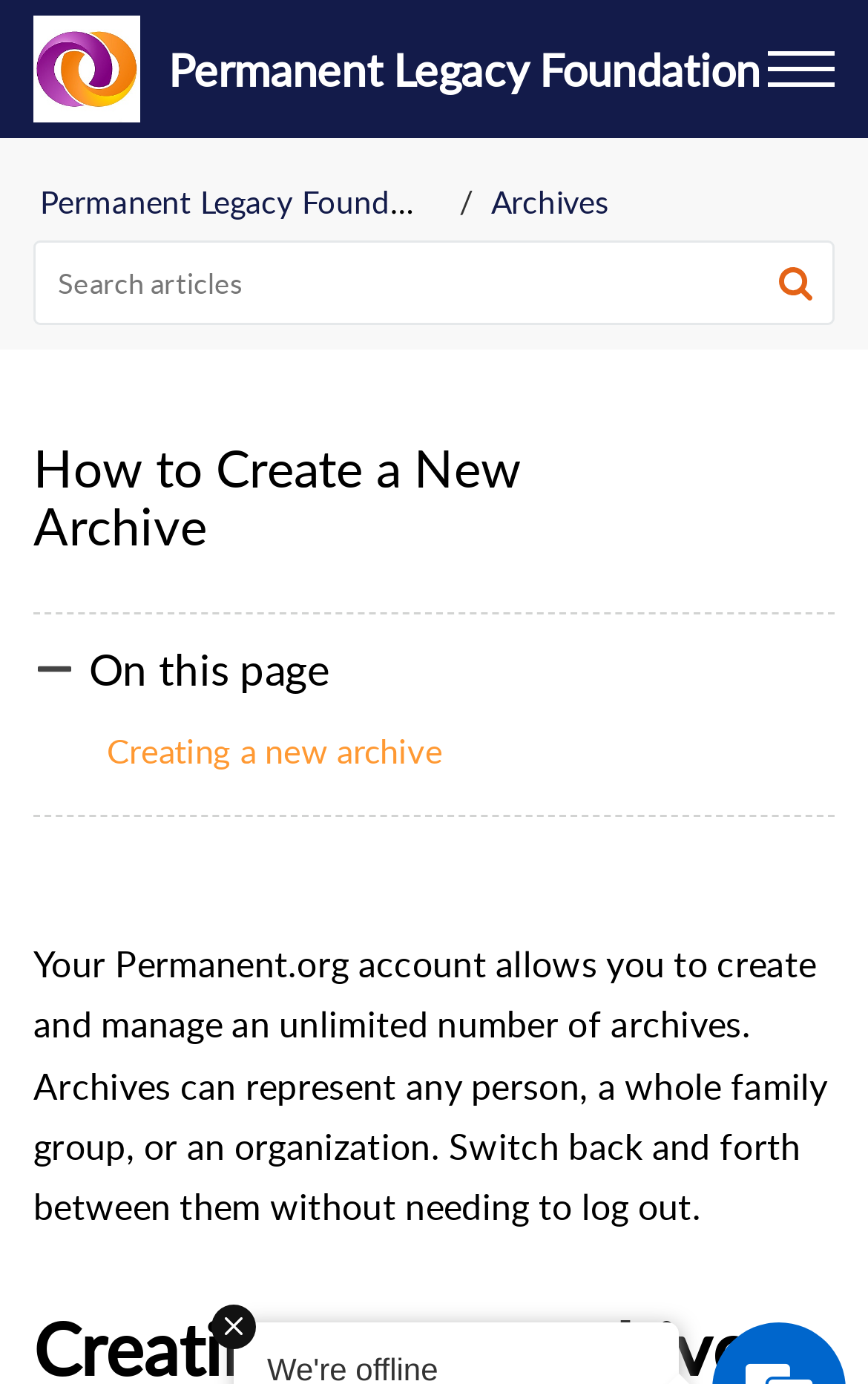Provide the bounding box coordinates of the HTML element this sentence describes: "Permanent Legacy Foundation". The bounding box coordinates consist of four float numbers between 0 and 1, i.e., [left, top, right, bottom].

[0.046, 0.13, 0.53, 0.161]